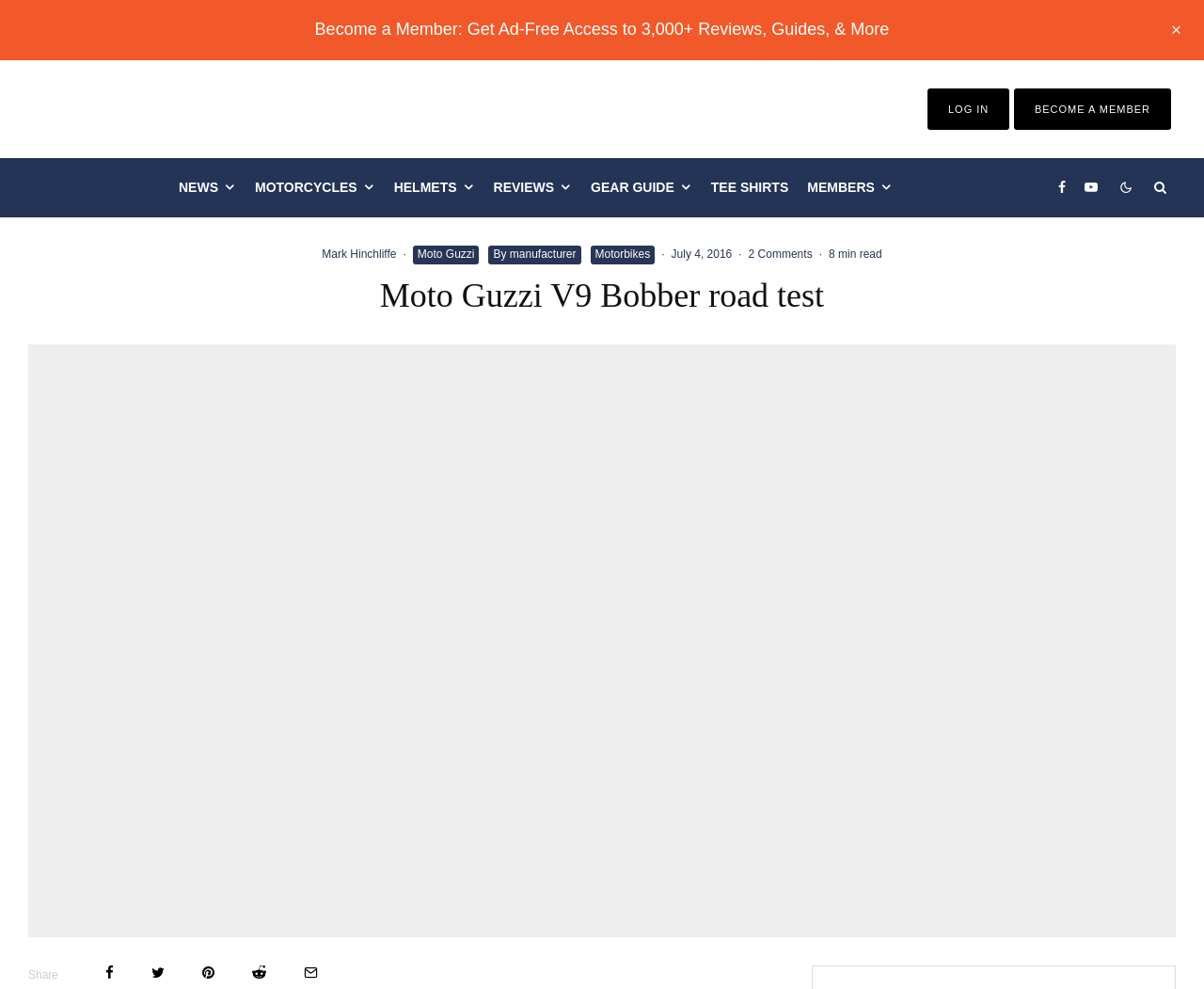Provide a brief response to the question below using one word or phrase:
What is the manufacturer of the motorcycle in the article?

Moto Guzzi